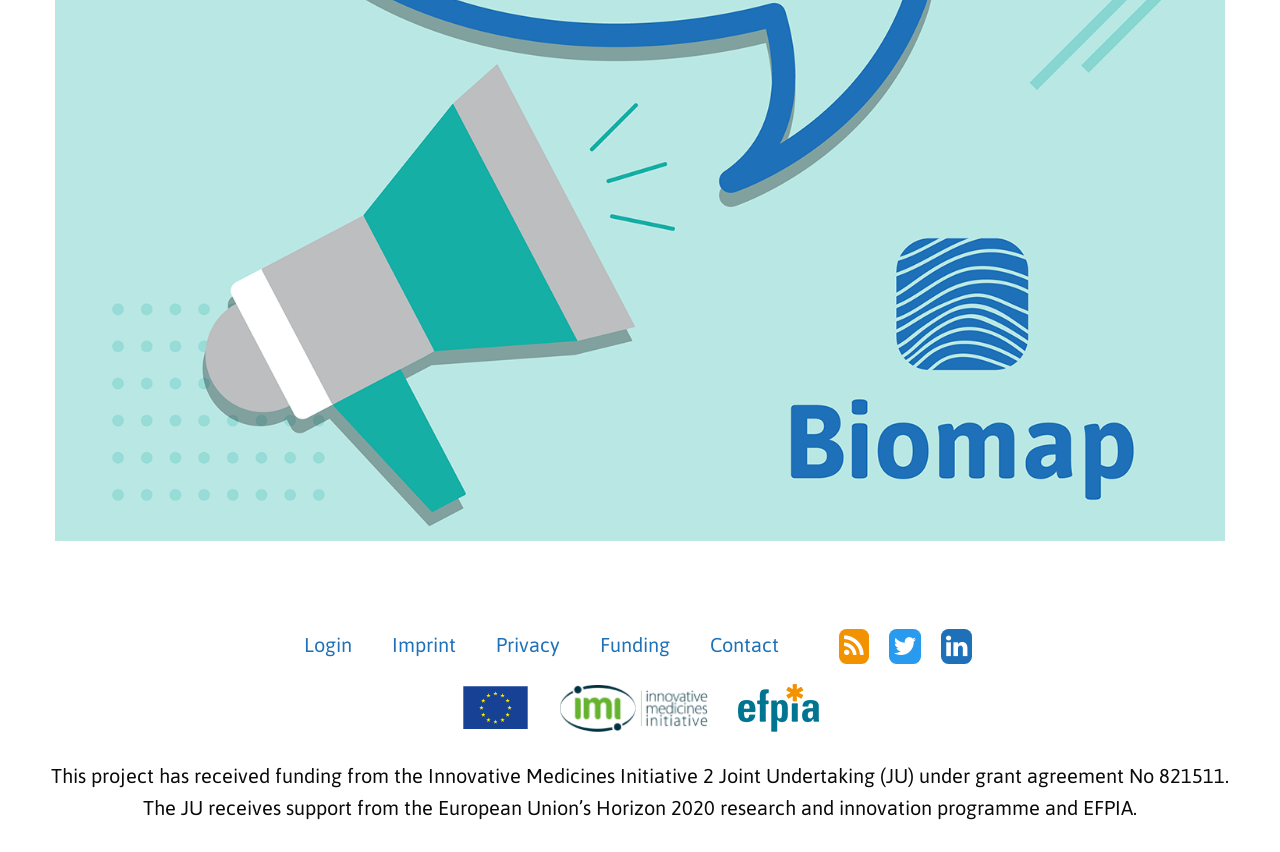Identify the bounding box for the described UI element: "Login".

[0.221, 0.727, 0.29, 0.788]